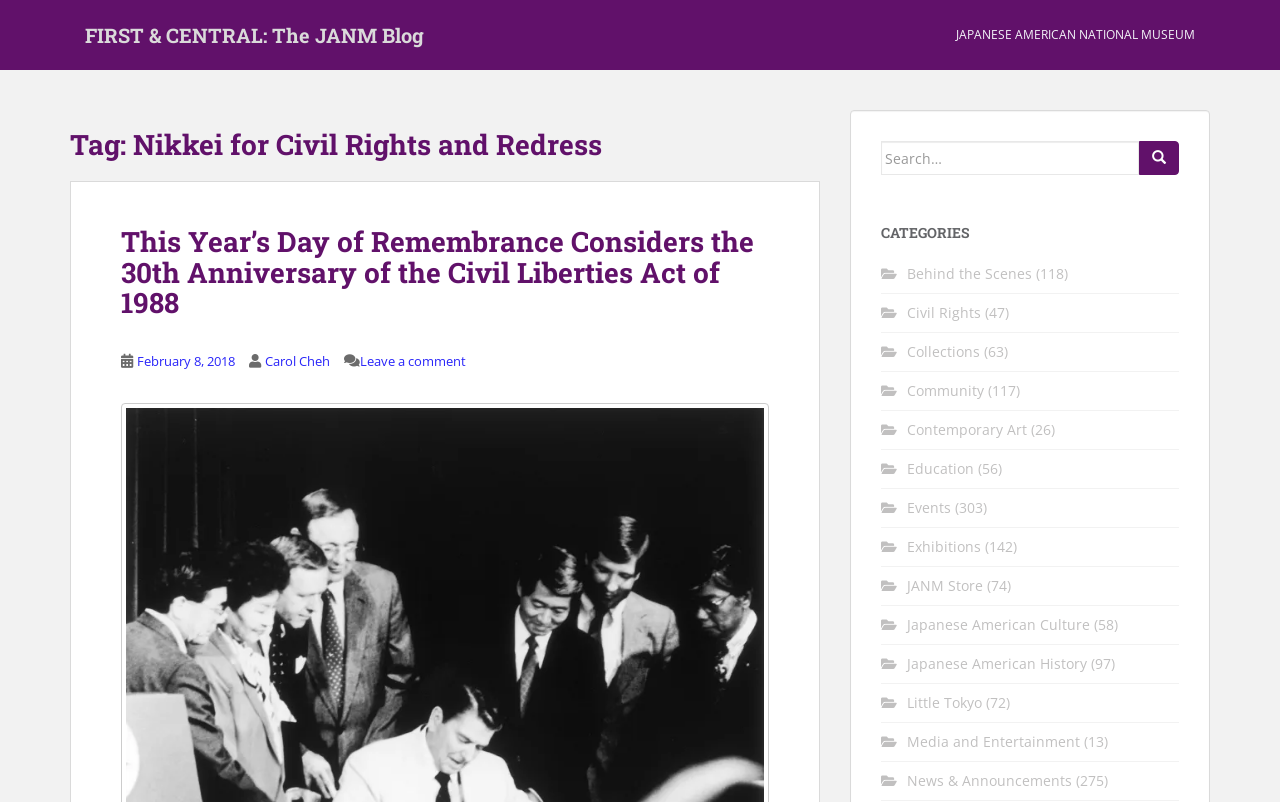Provide a brief response to the question below using a single word or phrase: 
Is there a search function on the blog?

Yes